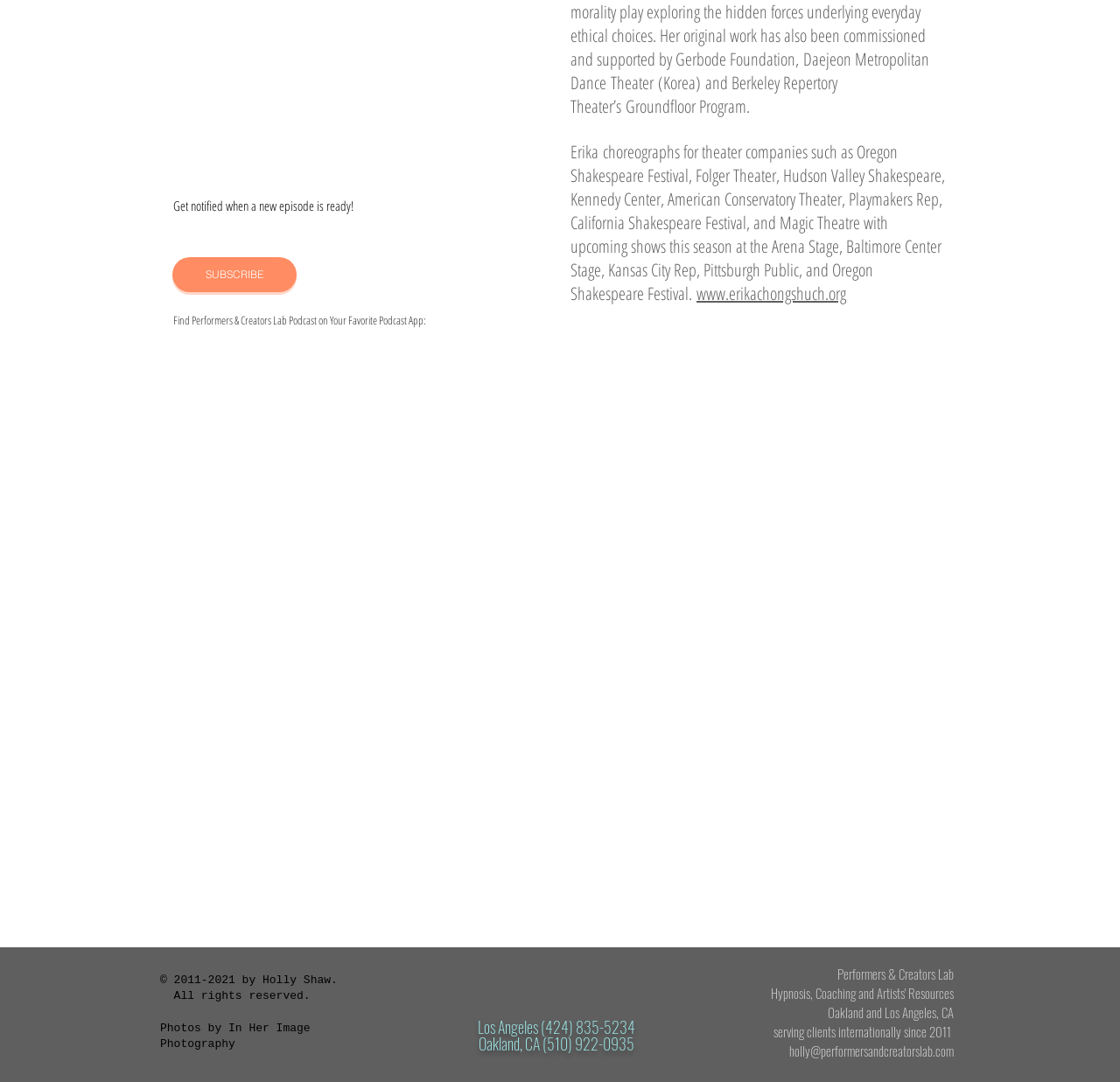Give a one-word or short phrase answer to this question: 
What is the phone number of Performers & Creators Lab in Oakland, CA?

(510) 922-0935